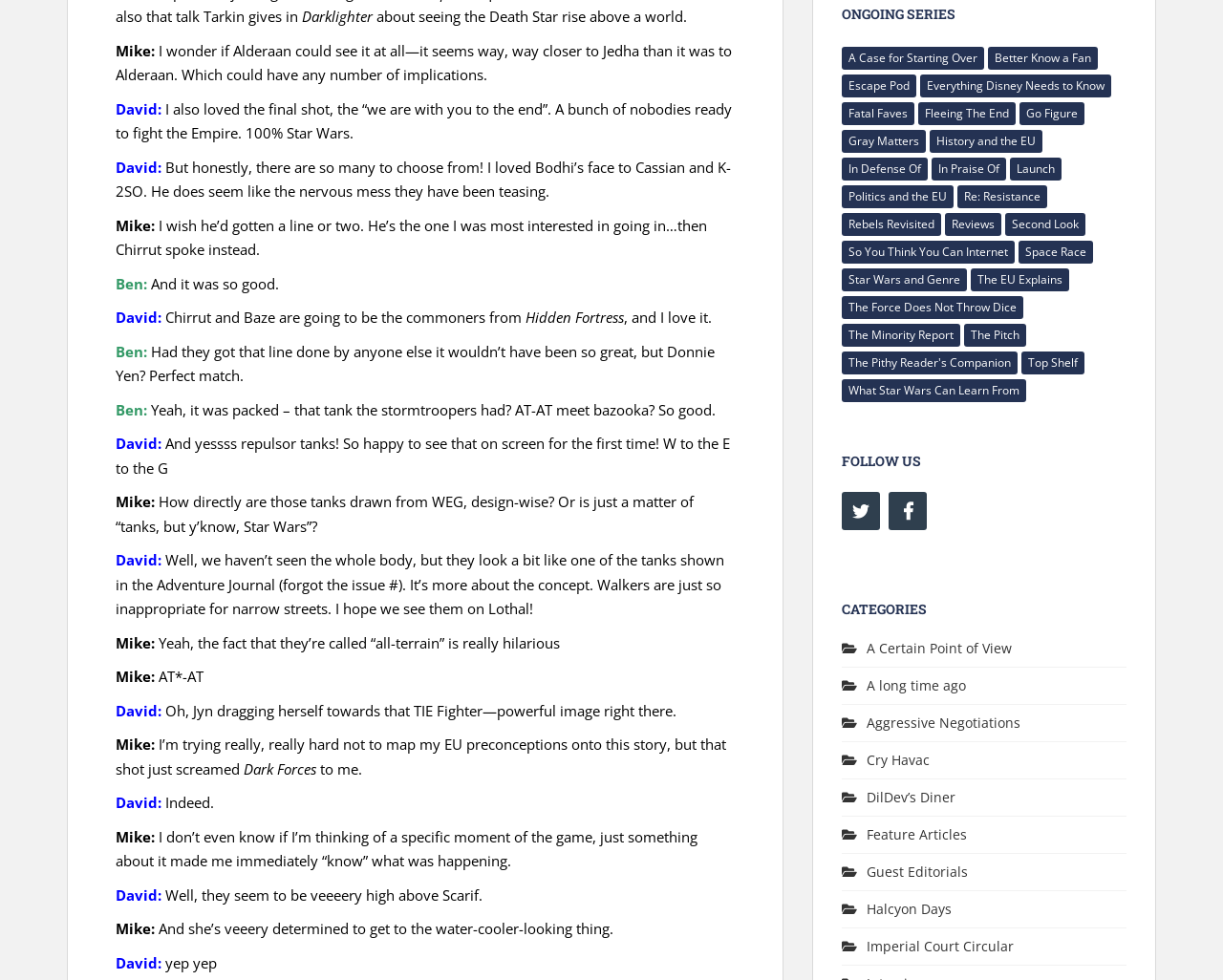Determine the bounding box coordinates in the format (top-left x, top-left y, bottom-right x, bottom-right y). Ensure all values are floating point numbers between 0 and 1. Identify the bounding box of the UI element described by: Second Look

[0.822, 0.217, 0.888, 0.24]